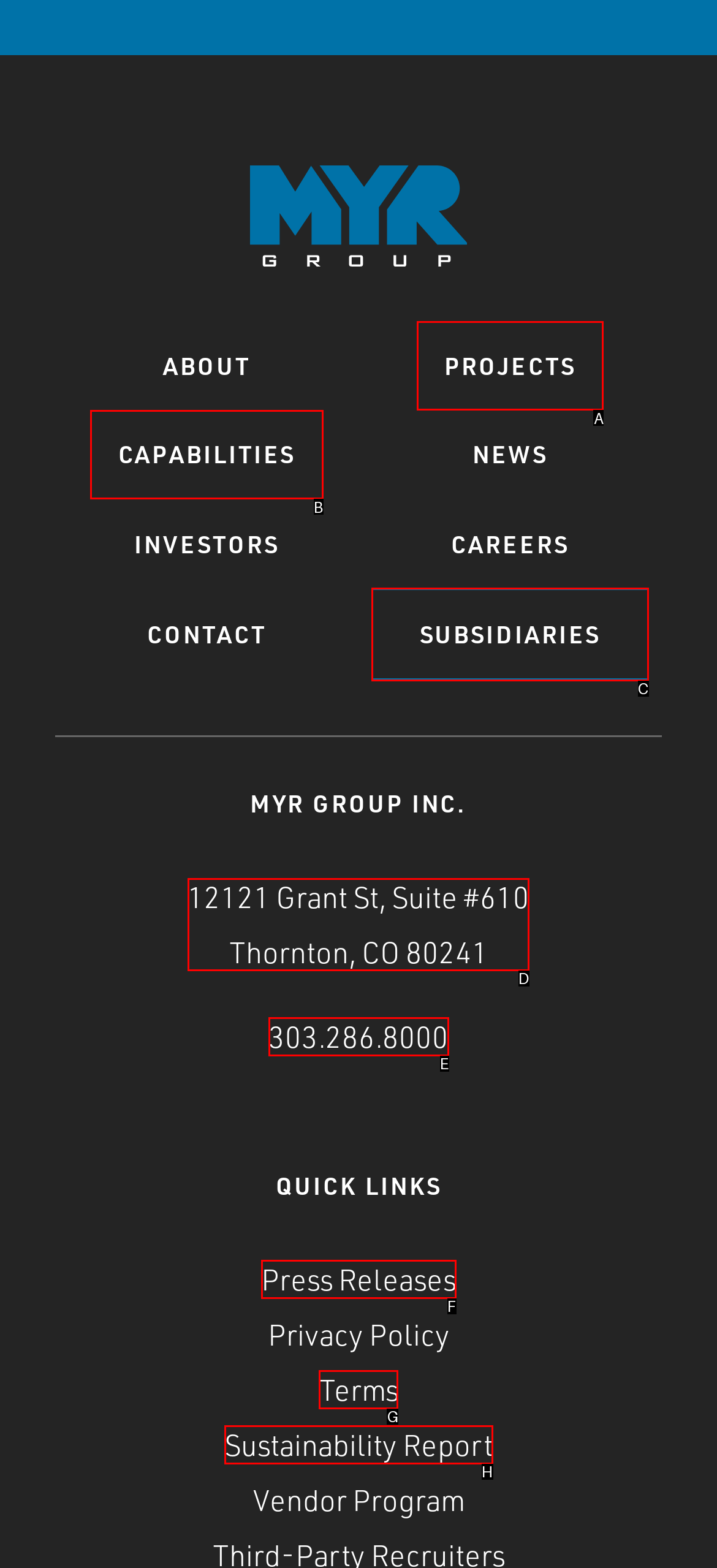To complete the task: View company address, which option should I click? Answer with the appropriate letter from the provided choices.

D